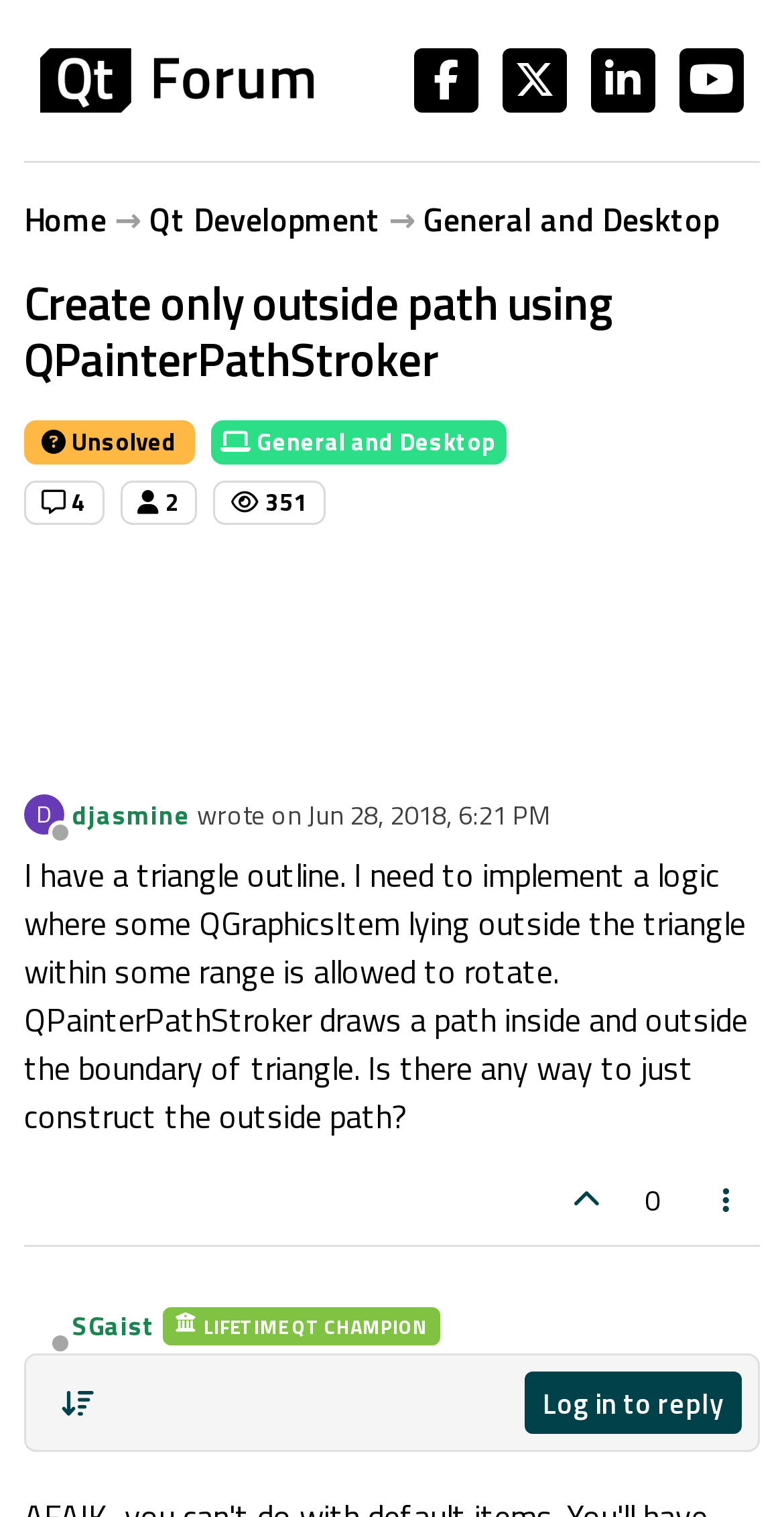Specify the bounding box coordinates (top-left x, top-left y, bottom-right x, bottom-right y) of the UI element in the screenshot that matches this description: Log in to reply

[0.669, 0.028, 0.946, 0.069]